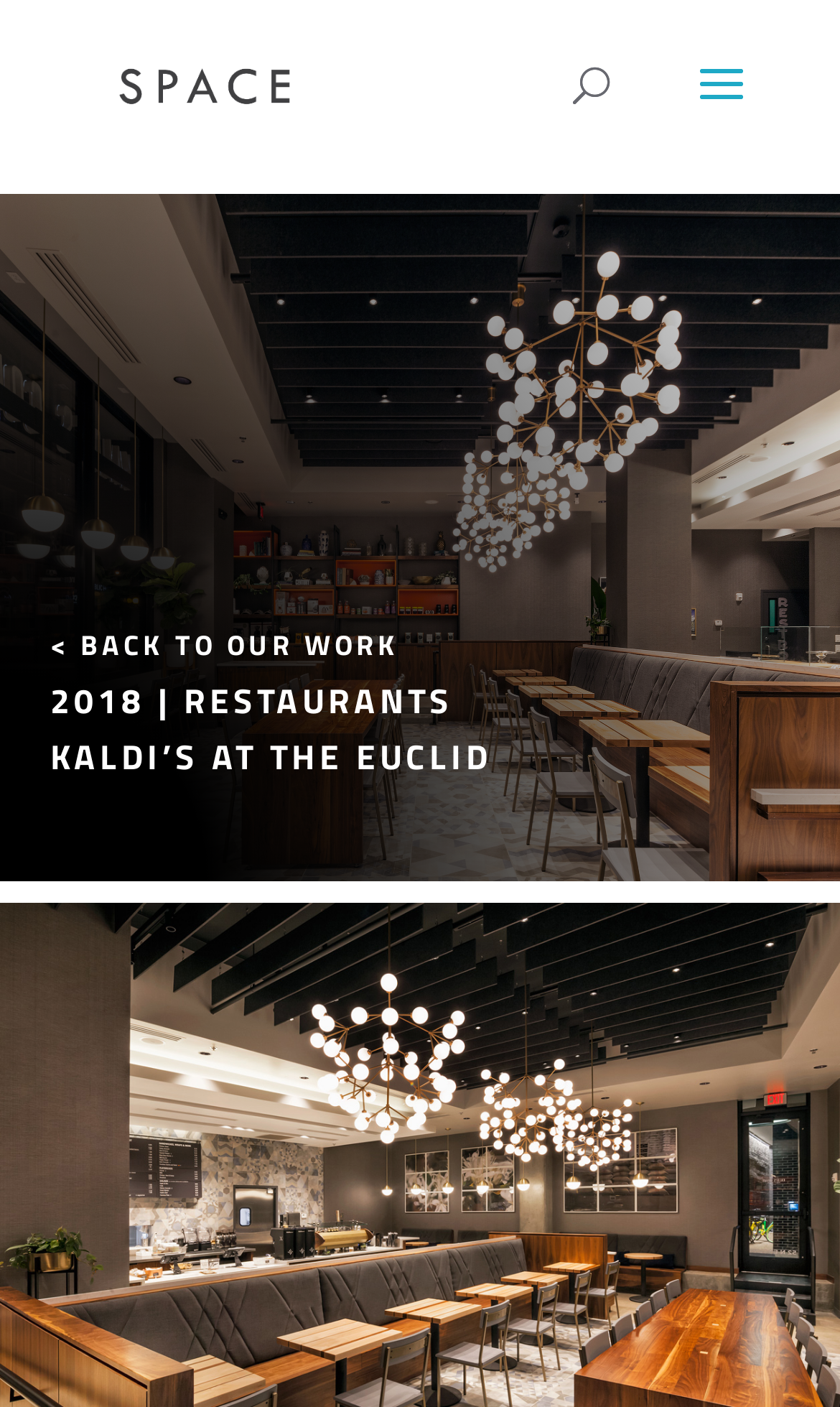Please respond to the question with a concise word or phrase:
What is the name of the coffee shop?

Kaldi’s at the Euclid